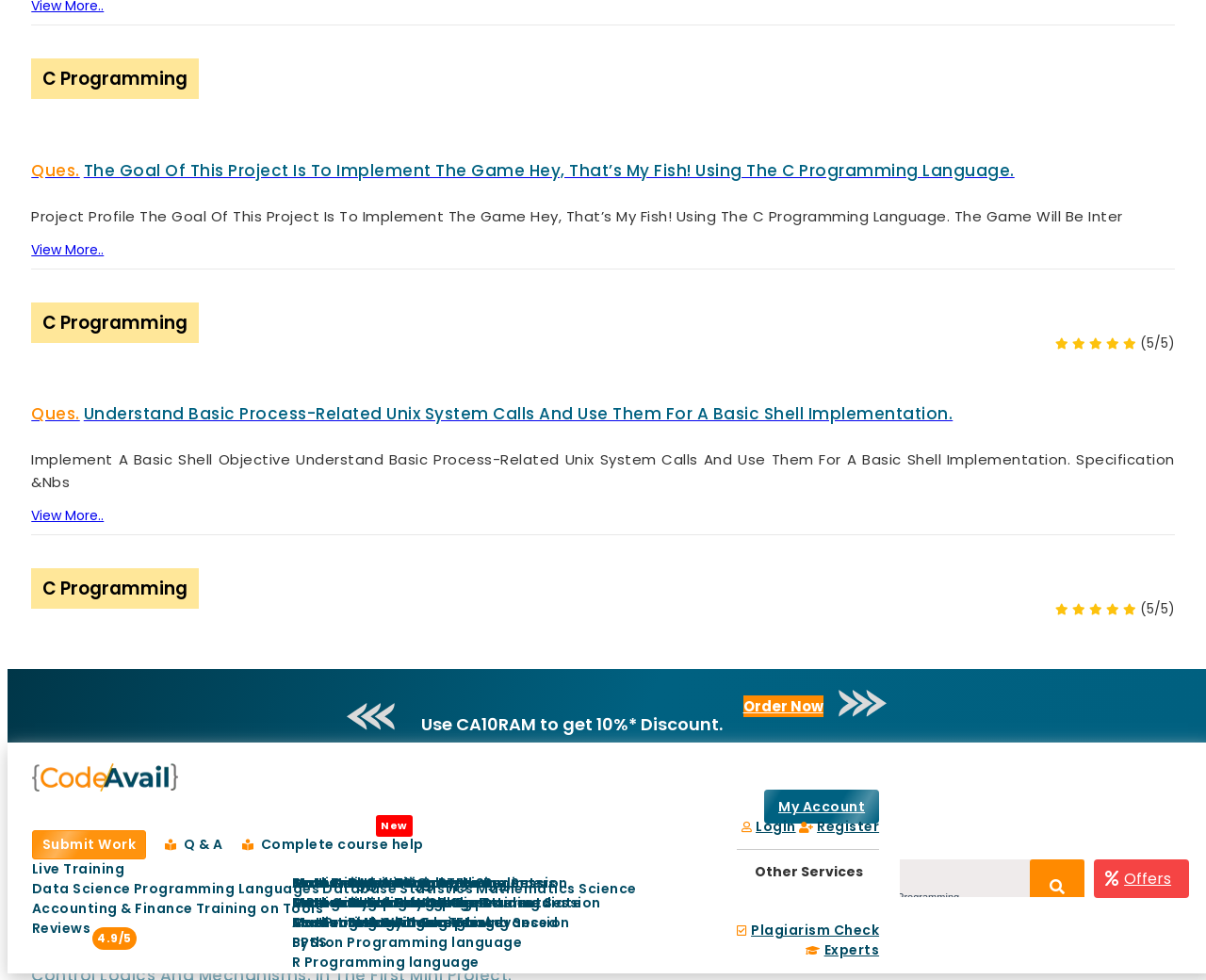What is the first link under the 'Exploring' heading?
Refer to the image and give a detailed answer to the question.

I found the answer by examining the links under the 'Exploring' heading and found that the first link is 'Become Tutor'.